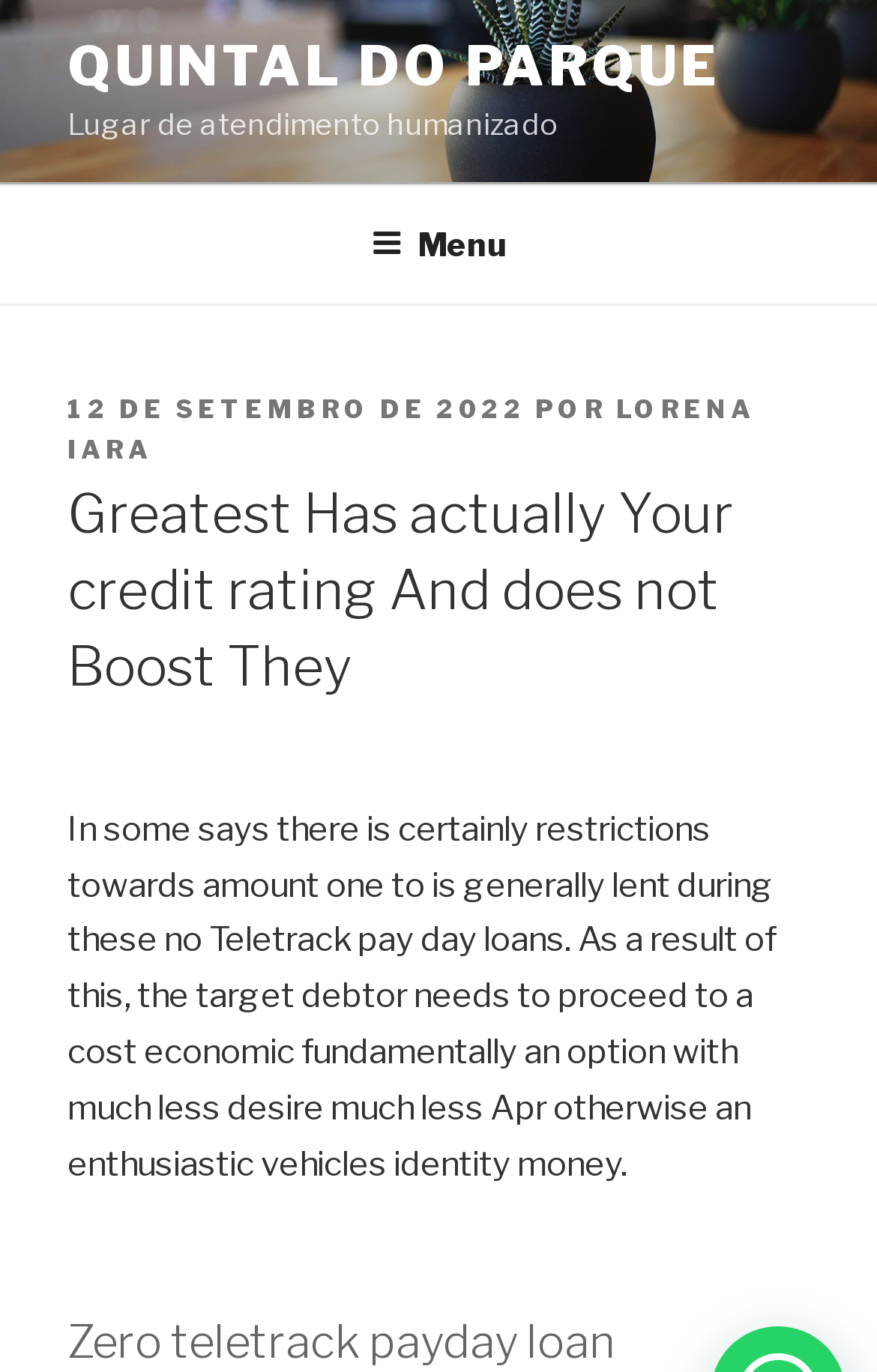What is the date of publication?
Answer the question based on the image using a single word or a brief phrase.

12 DE SETEMBRO DE 2022